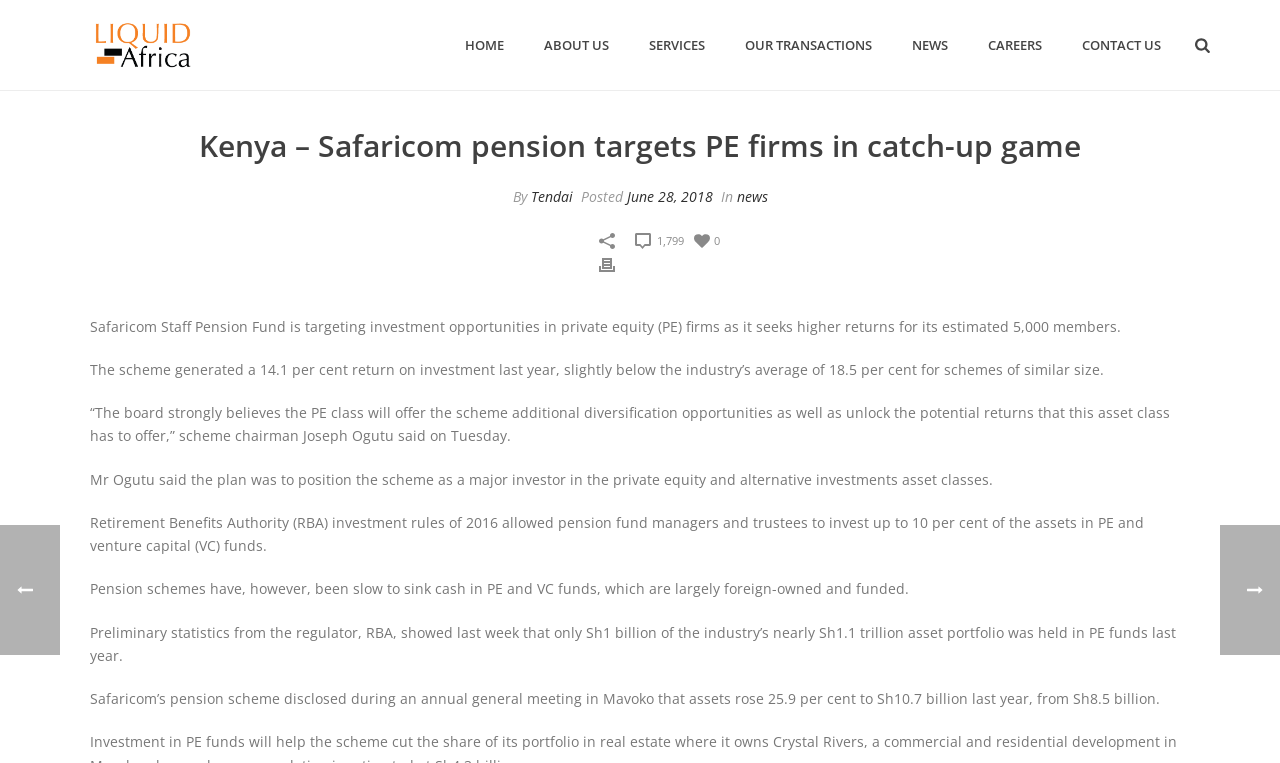Specify the bounding box coordinates (top-left x, top-left y, bottom-right x, bottom-right y) of the UI element in the screenshot that matches this description: June 28, 2018

[0.489, 0.245, 0.557, 0.27]